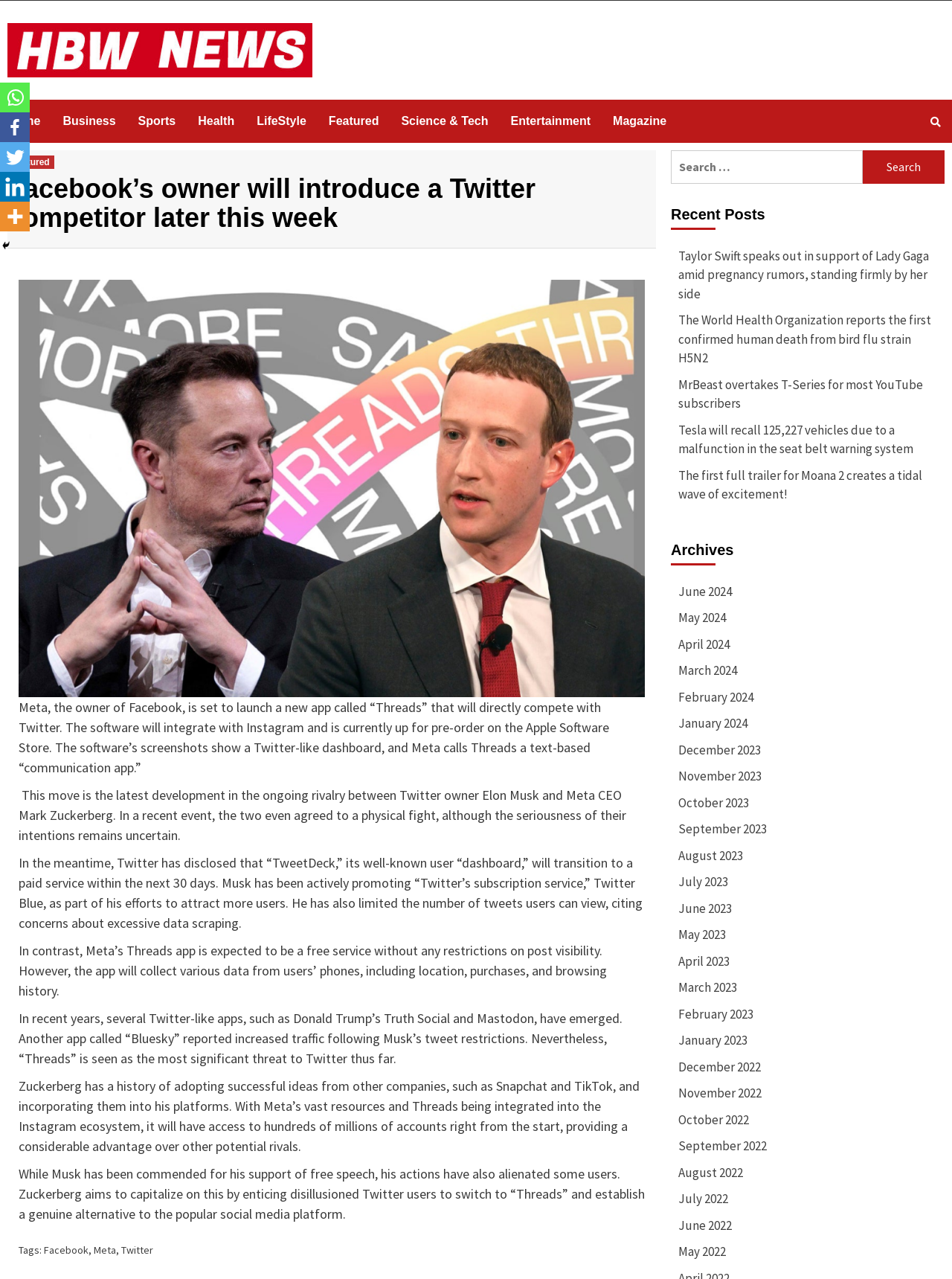Please analyze the image and give a detailed answer to the question:
What kind of data will Meta's Threads app collect from users' phones?

The article mentions that Meta's Threads app will collect various data from users' phones, including location, purchases, and browsing history. This information is obtained from the StaticText element with the text 'However, the app will collect various data from users’ phones, including location, purchases, and browsing history.'